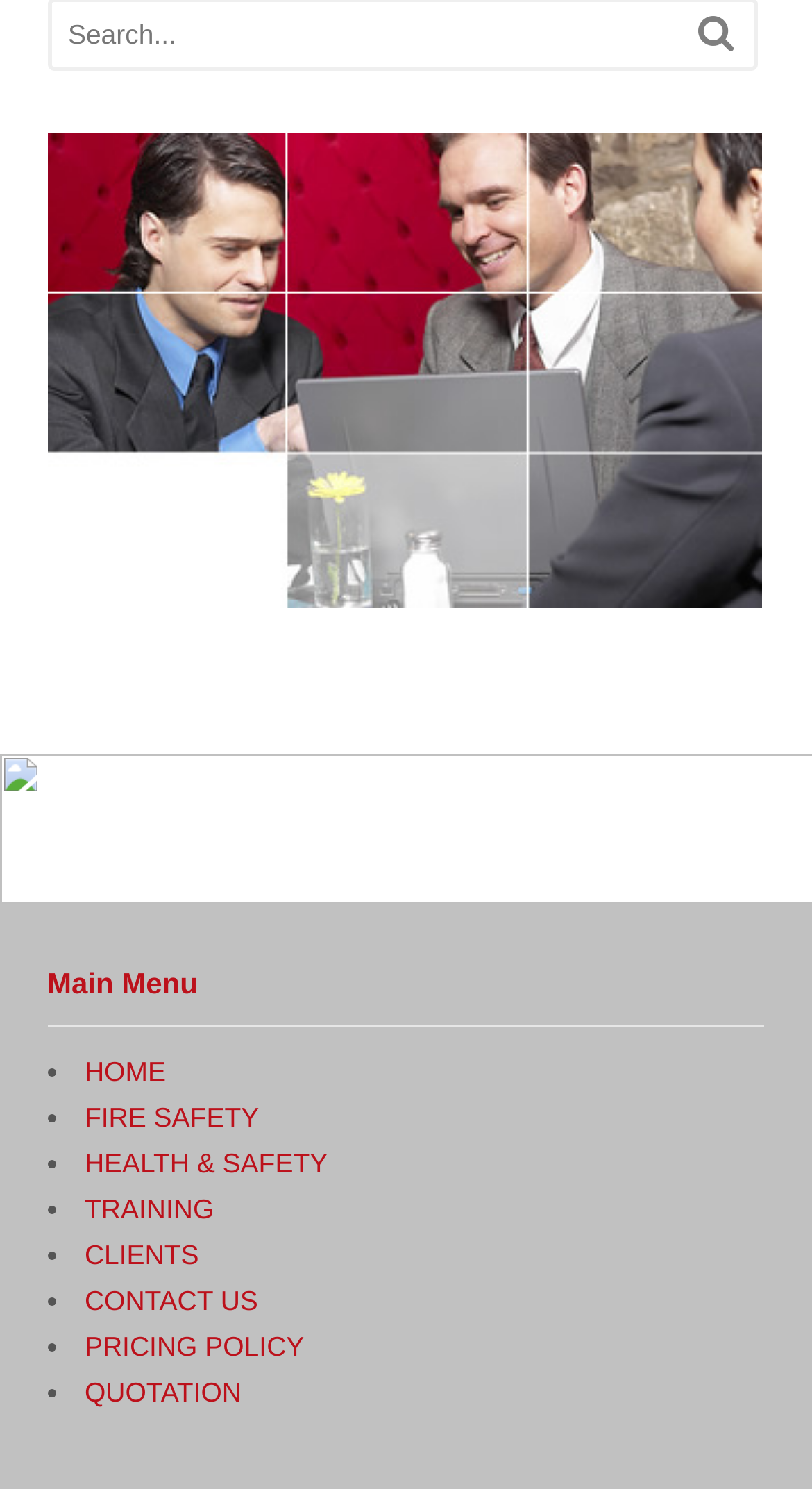Provide a single word or phrase to answer the given question: 
What is the image above the main menu?

Lawes Marsh